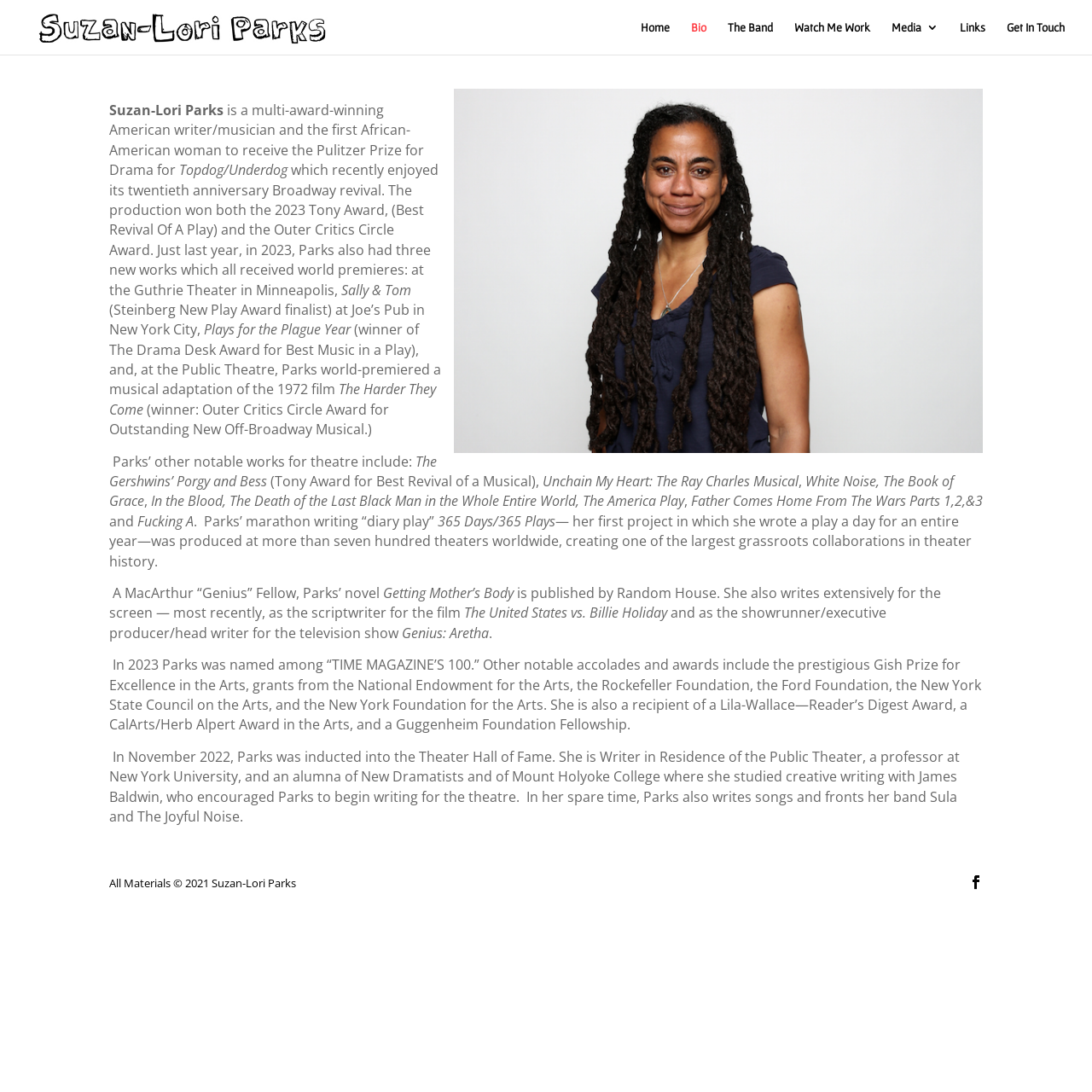Please locate the bounding box coordinates of the element that should be clicked to achieve the given instruction: "View the copyright information".

[0.1, 0.802, 0.271, 0.816]